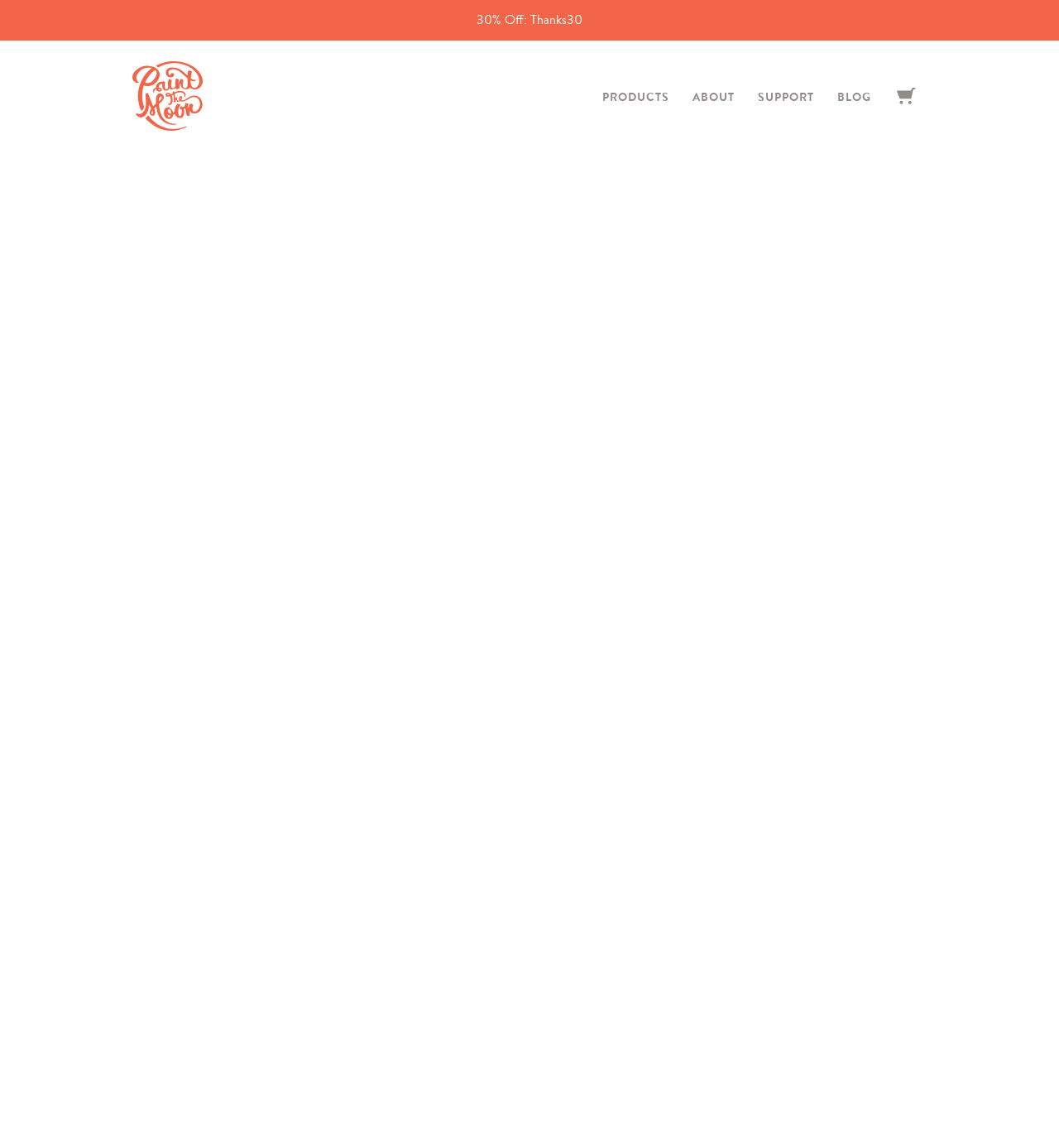Give a short answer using one word or phrase for the question:
What is the main topic of the blog post?

Beach Photography